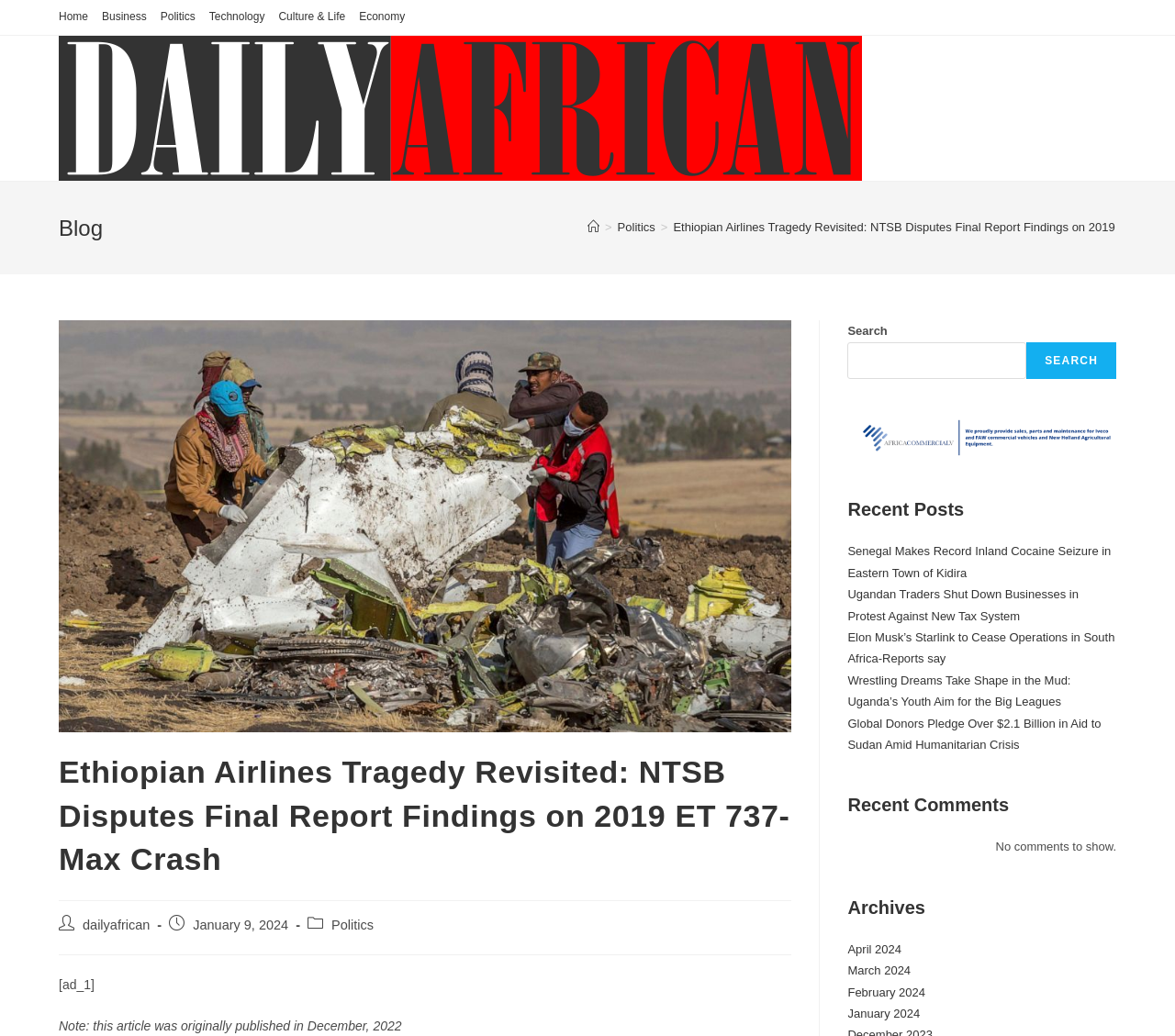Please identify the bounding box coordinates of the region to click in order to complete the given instruction: "View the archives for April 2024". The coordinates should be four float numbers between 0 and 1, i.e., [left, top, right, bottom].

[0.721, 0.909, 0.767, 0.923]